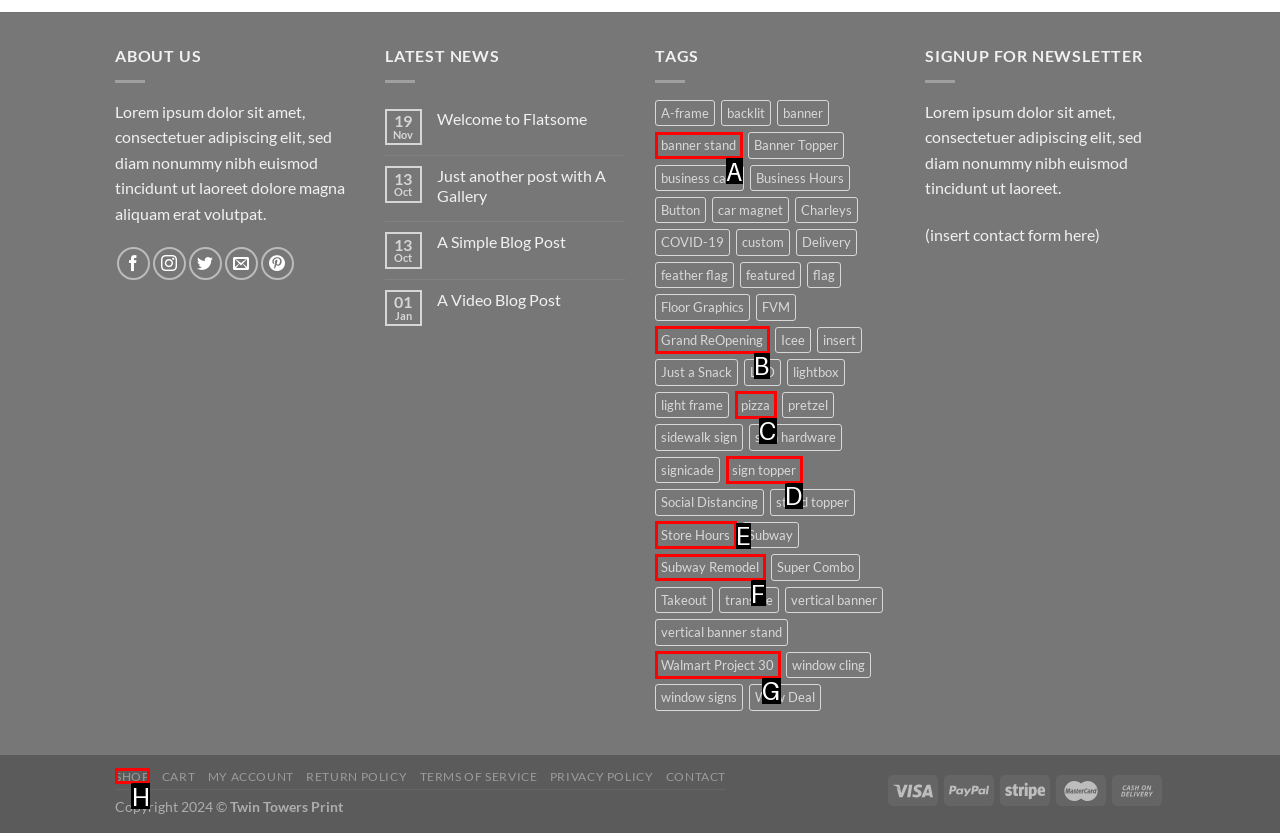Choose the correct UI element to click for this task: visit the SHOP page Answer using the letter from the given choices.

H